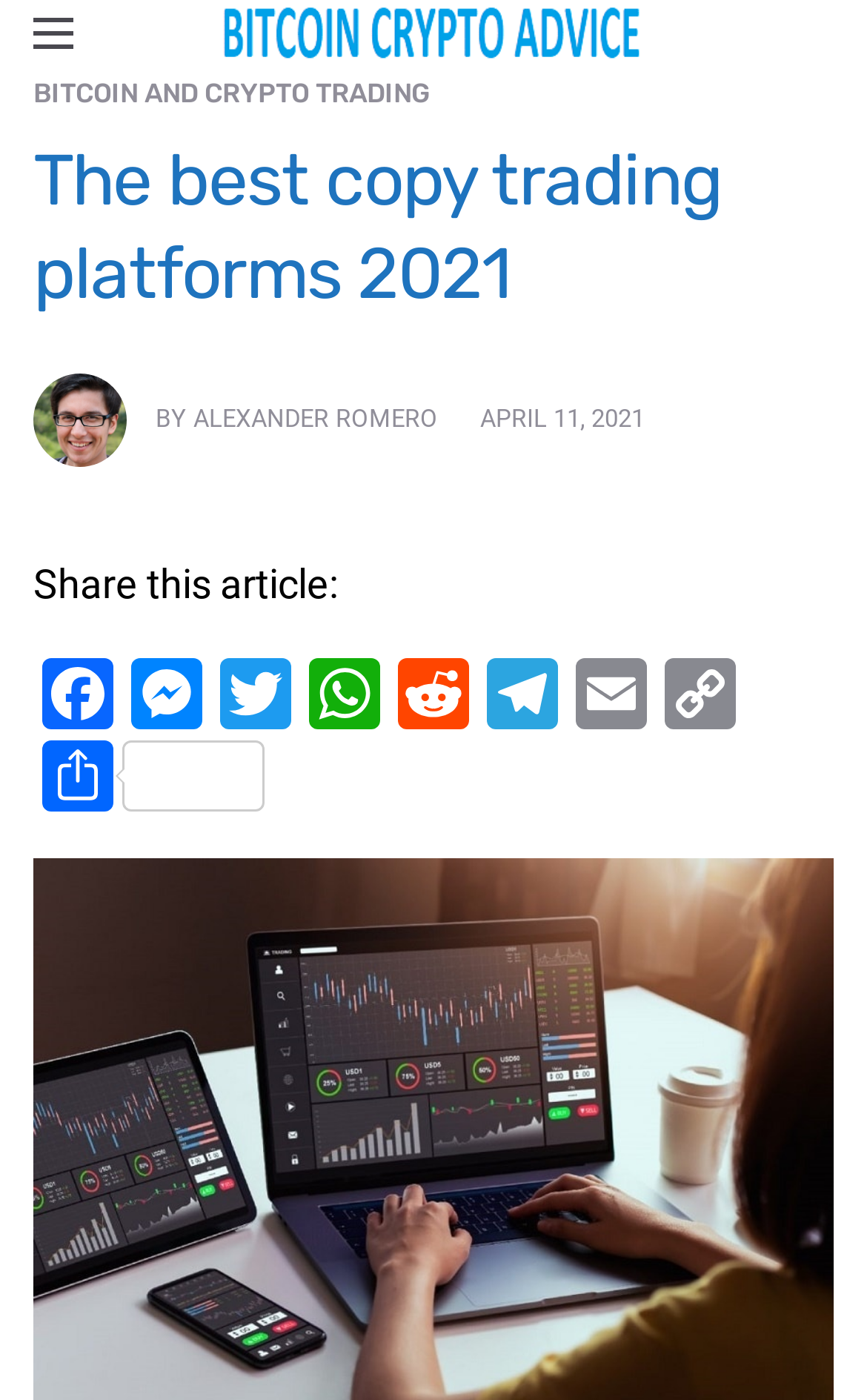Your task is to extract the text of the main heading from the webpage.

The best copy trading platforms 2021